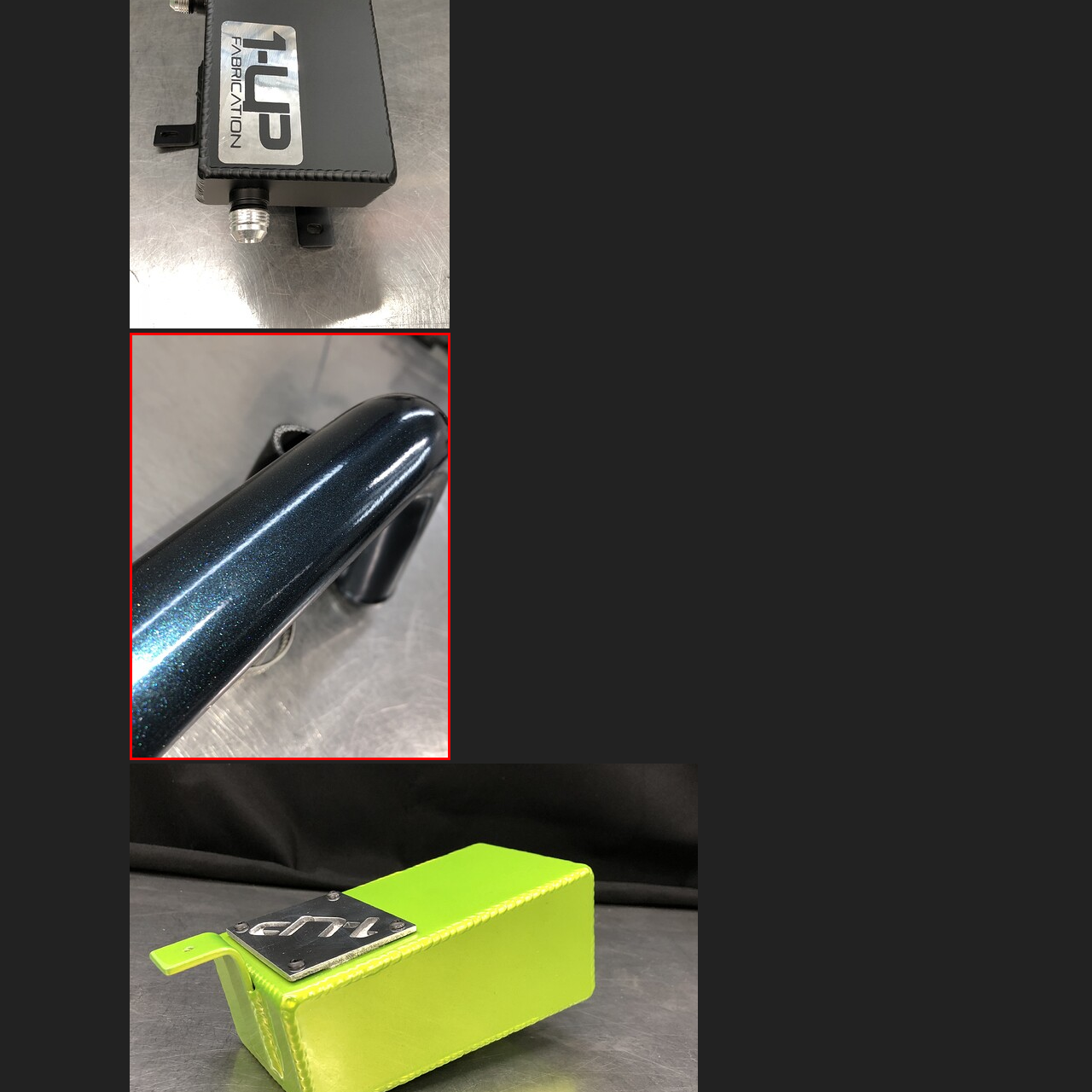Focus on the image enclosed by the red outline and give a short answer: What is the texture of the metallic surface?

Smooth